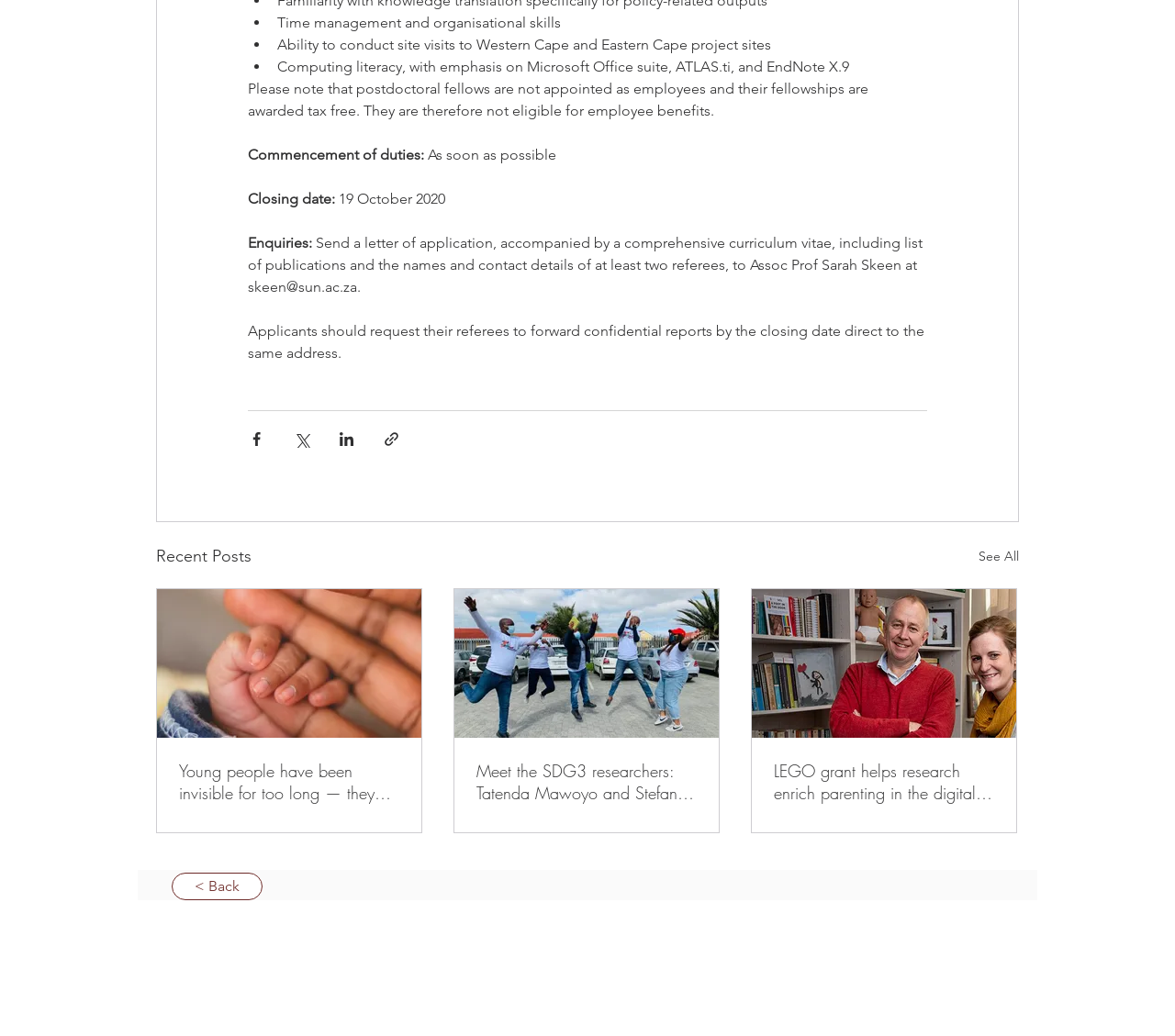What is the purpose of the 'Share via' buttons? Using the information from the screenshot, answer with a single word or phrase.

To share on social media